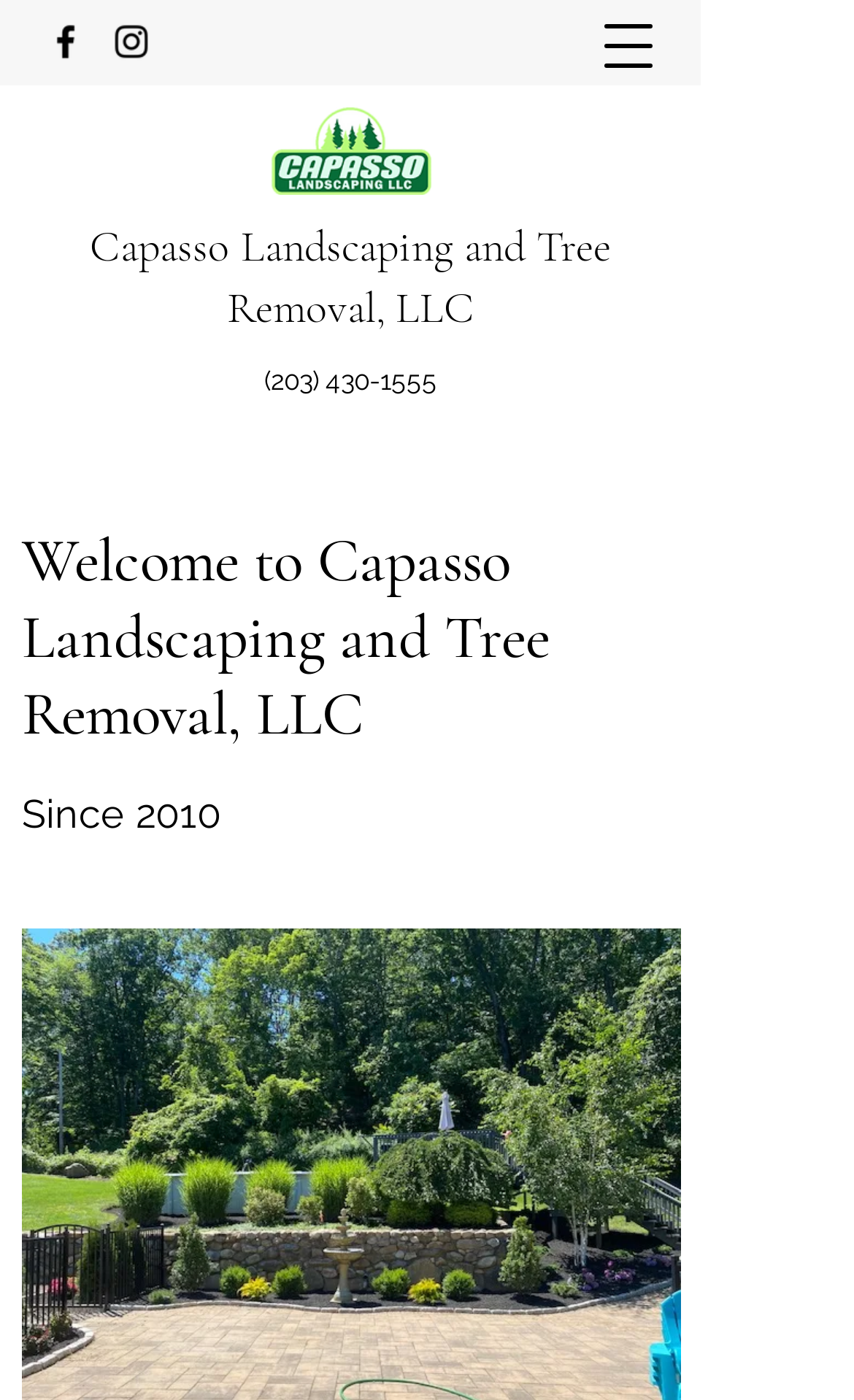Give a short answer to this question using one word or a phrase:
What social media platforms does the company have?

Facebook and Instagram